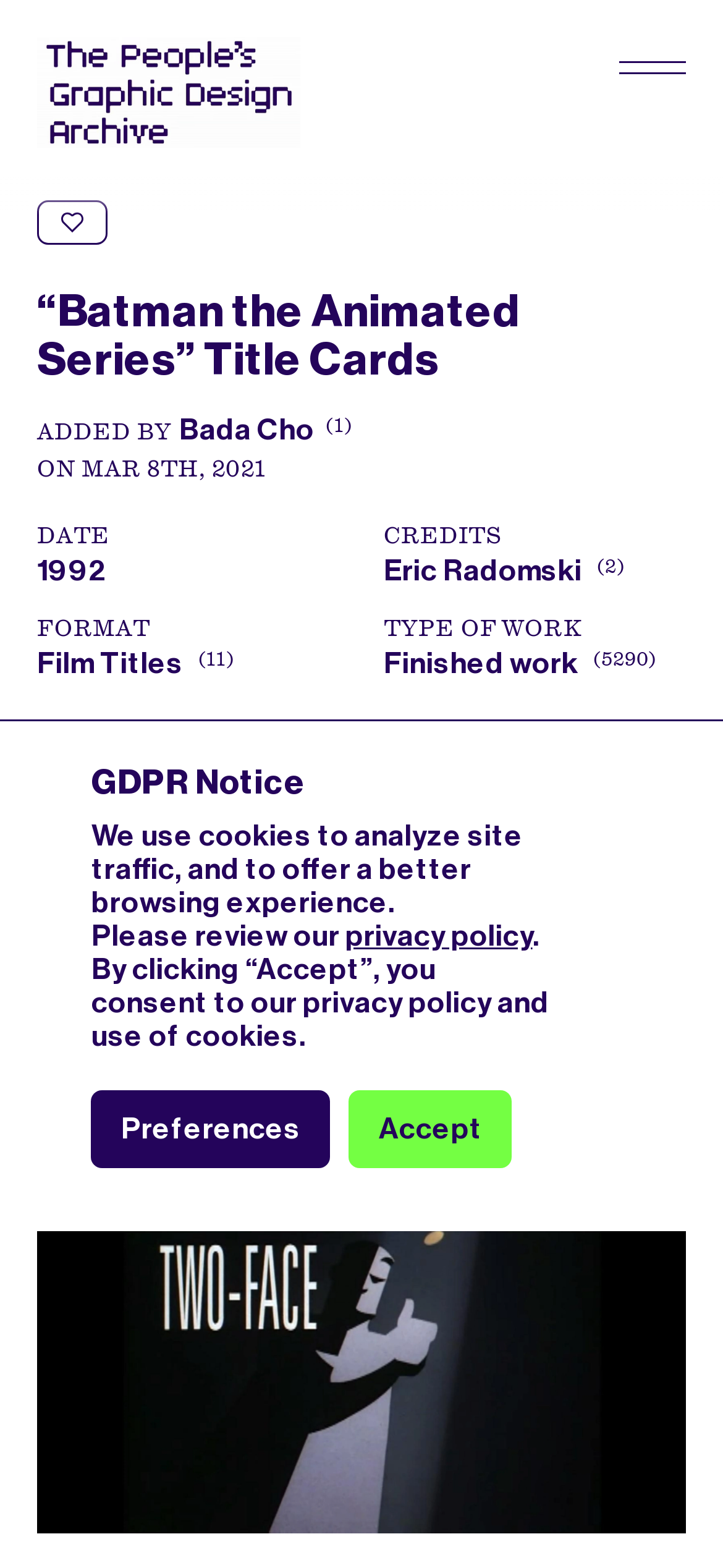Locate the headline of the webpage and generate its content.

“Batman the Animated Series” Title Cards